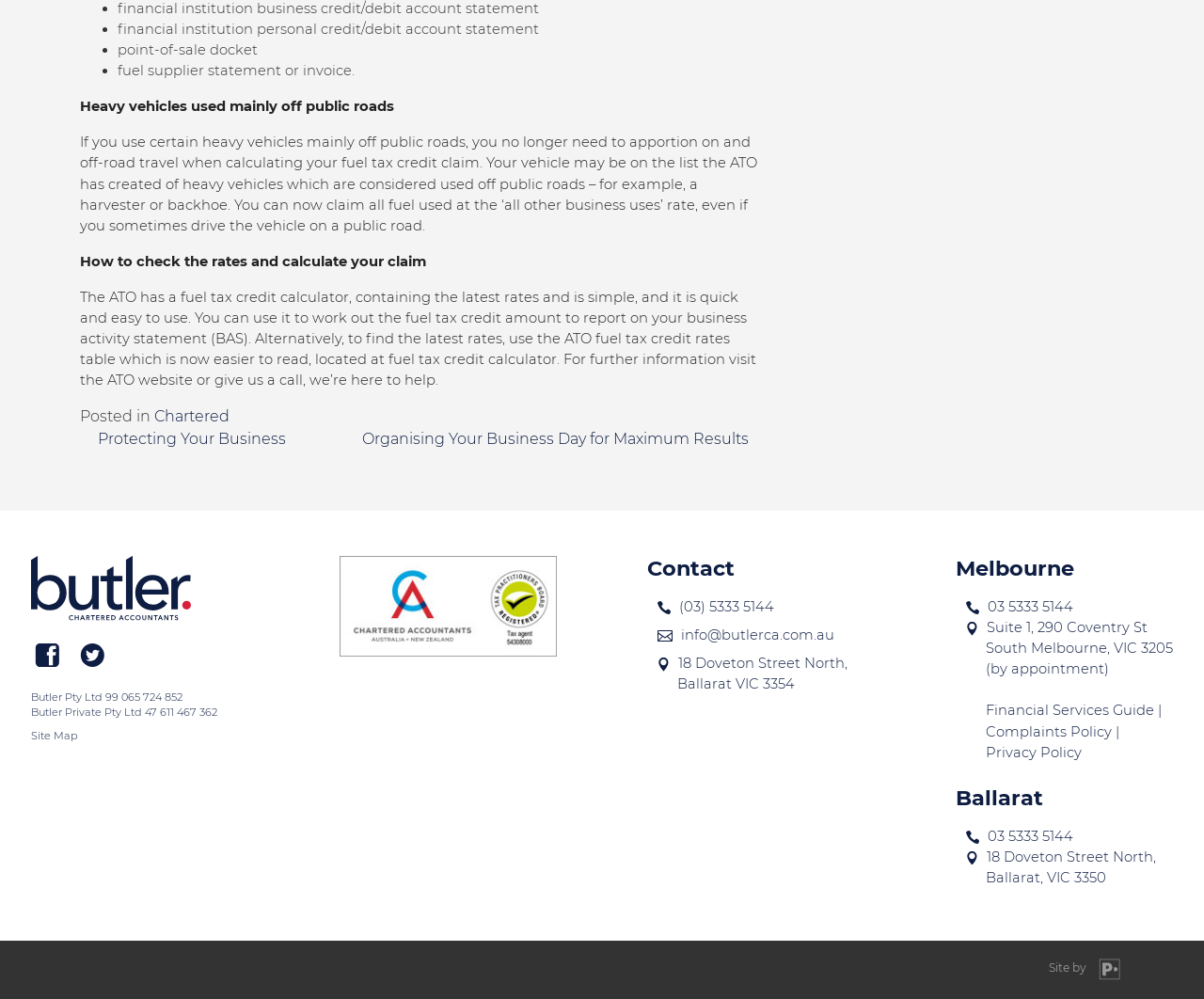Find the bounding box coordinates for the UI element whose description is: "About the author". The coordinates should be four float numbers between 0 and 1, in the format [left, top, right, bottom].

None